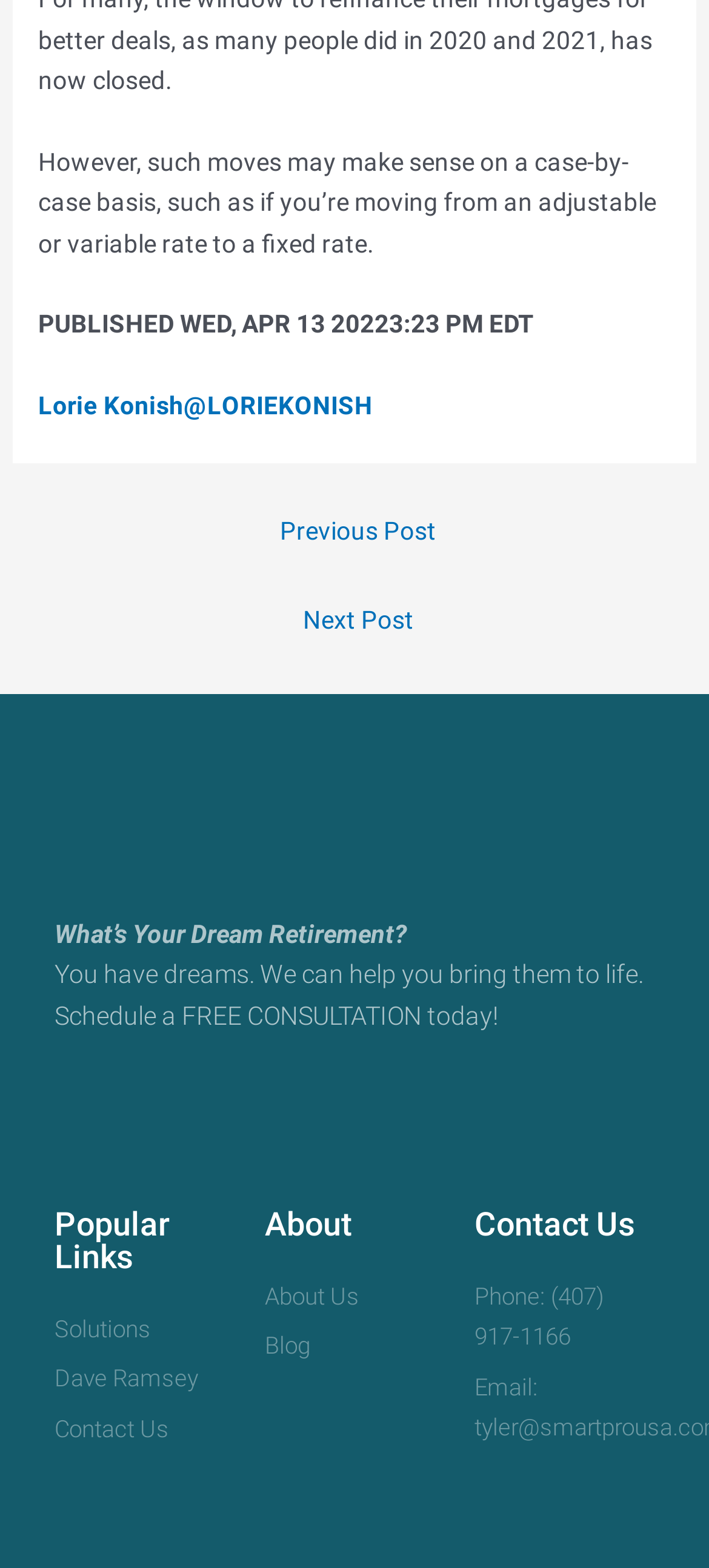Find the bounding box coordinates for the HTML element described in this sentence: "Solutions". Provide the coordinates as four float numbers between 0 and 1, in the format [left, top, right, bottom].

[0.077, 0.835, 0.322, 0.861]